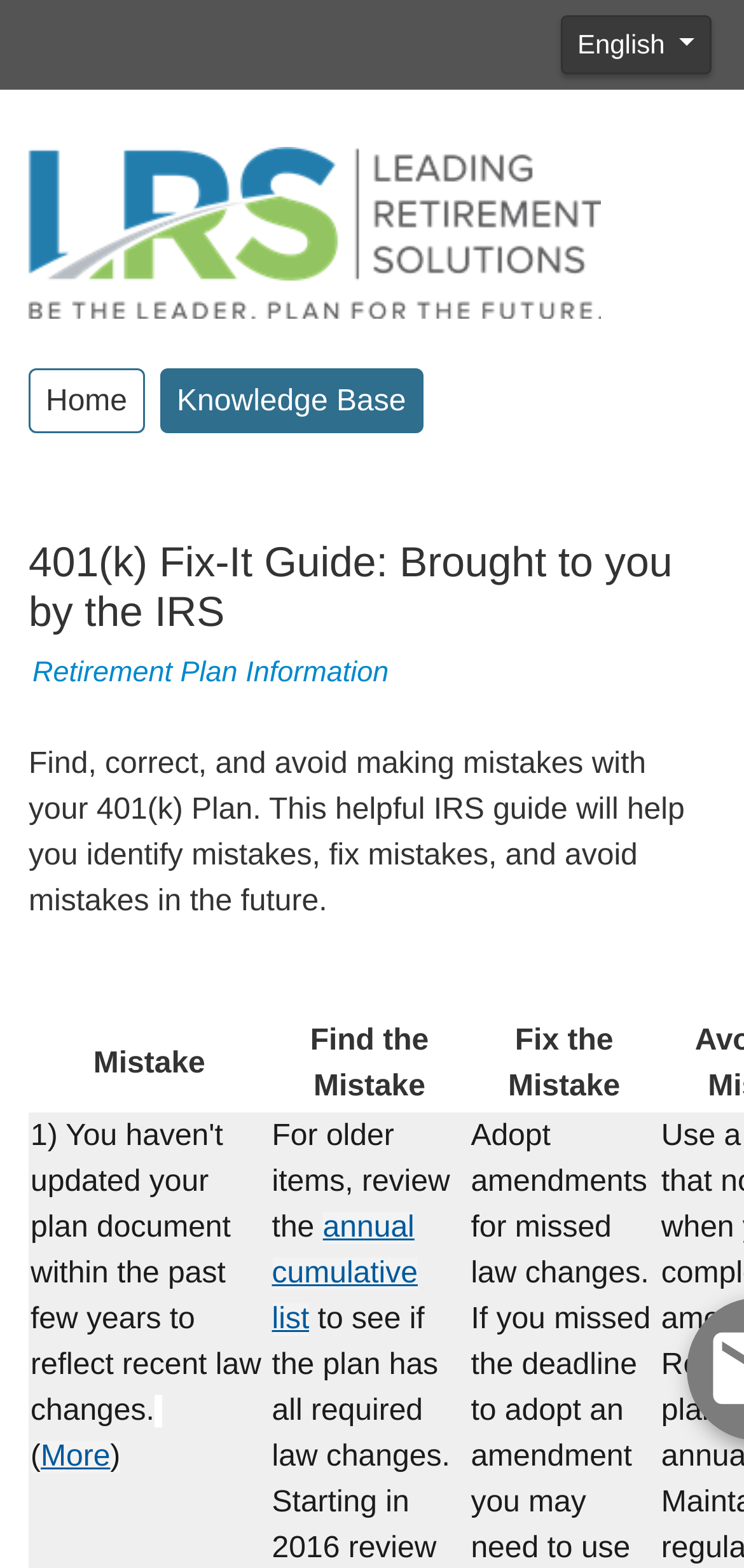Using the description "October 7, 2020", locate and provide the bounding box of the UI element.

None